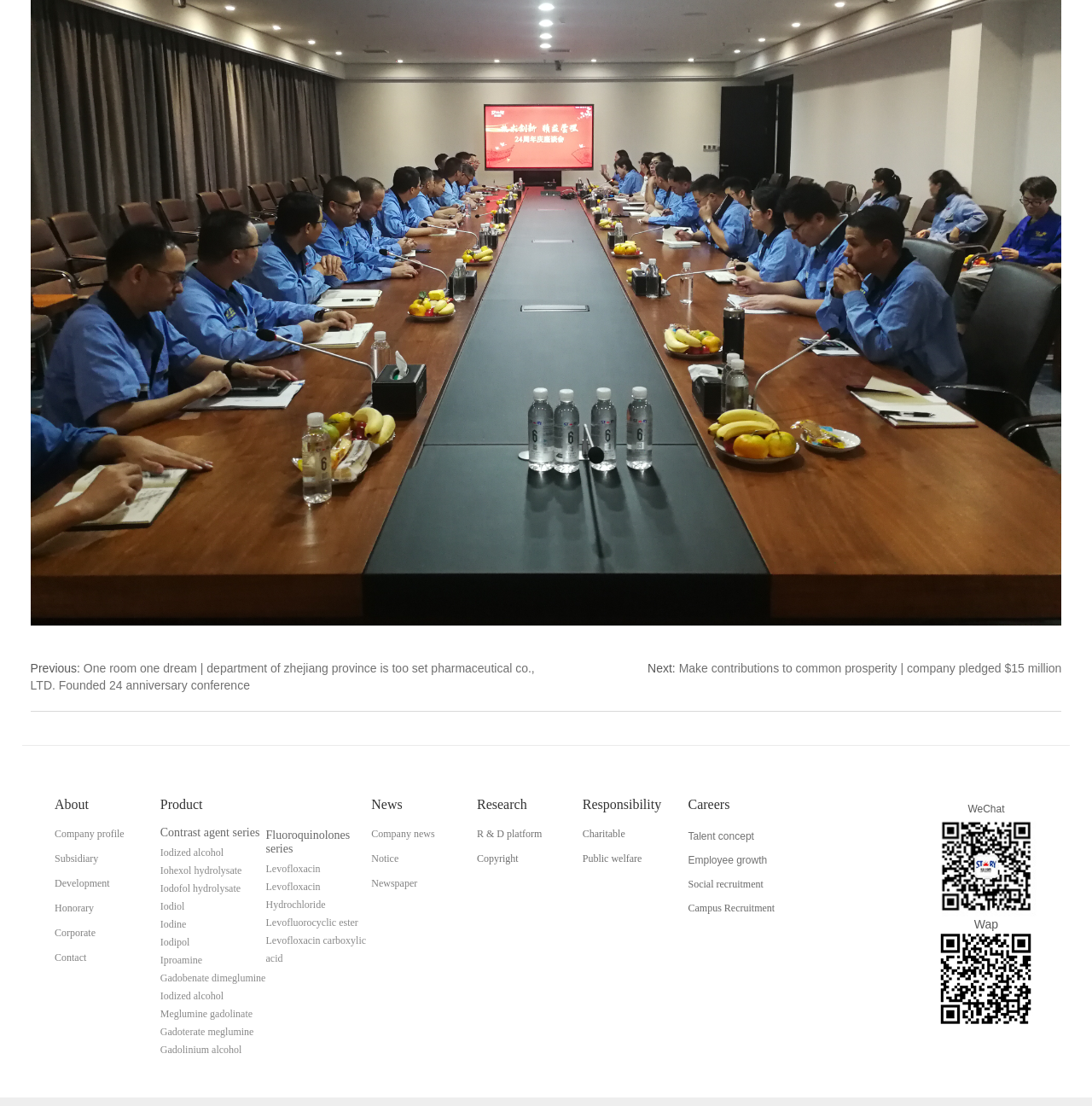Determine the bounding box coordinates for the area that should be clicked to carry out the following instruction: "Learn more about 'Menopause'".

None